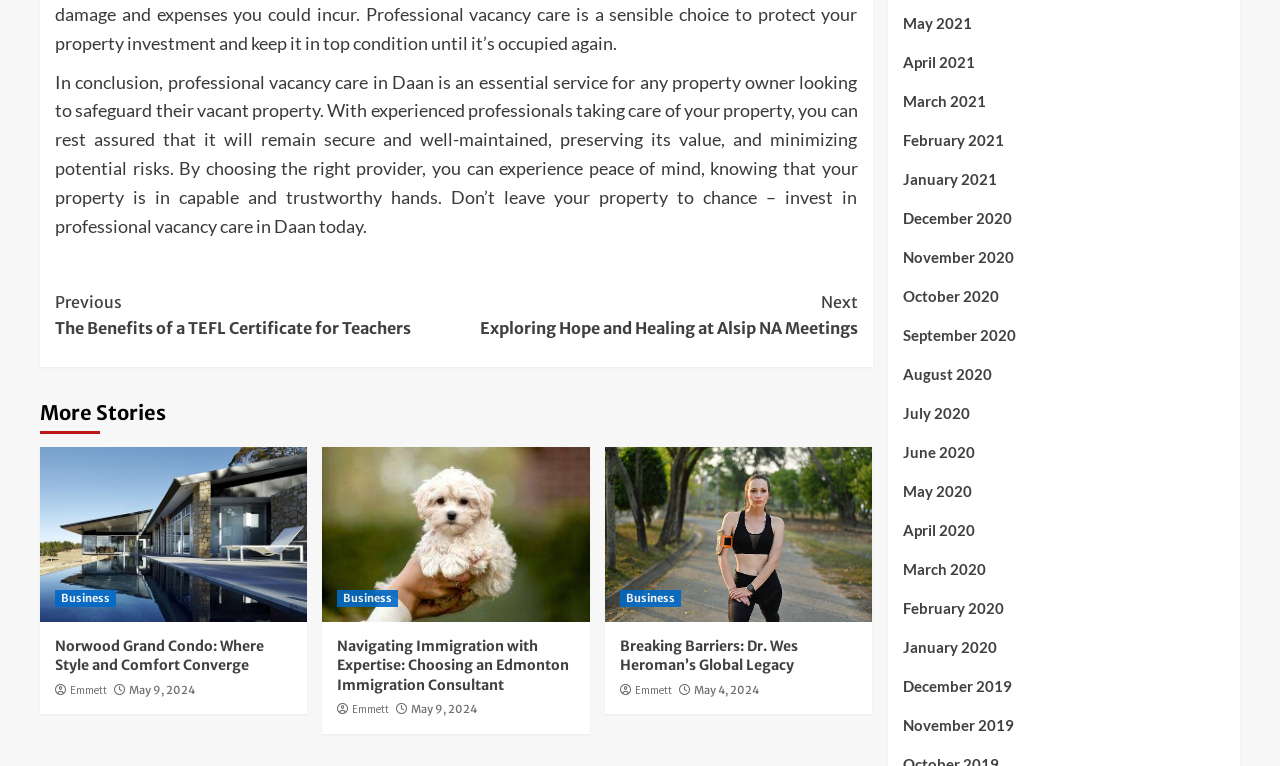Please locate the bounding box coordinates of the region I need to click to follow this instruction: "View 'May 2021'".

[0.705, 0.014, 0.957, 0.065]